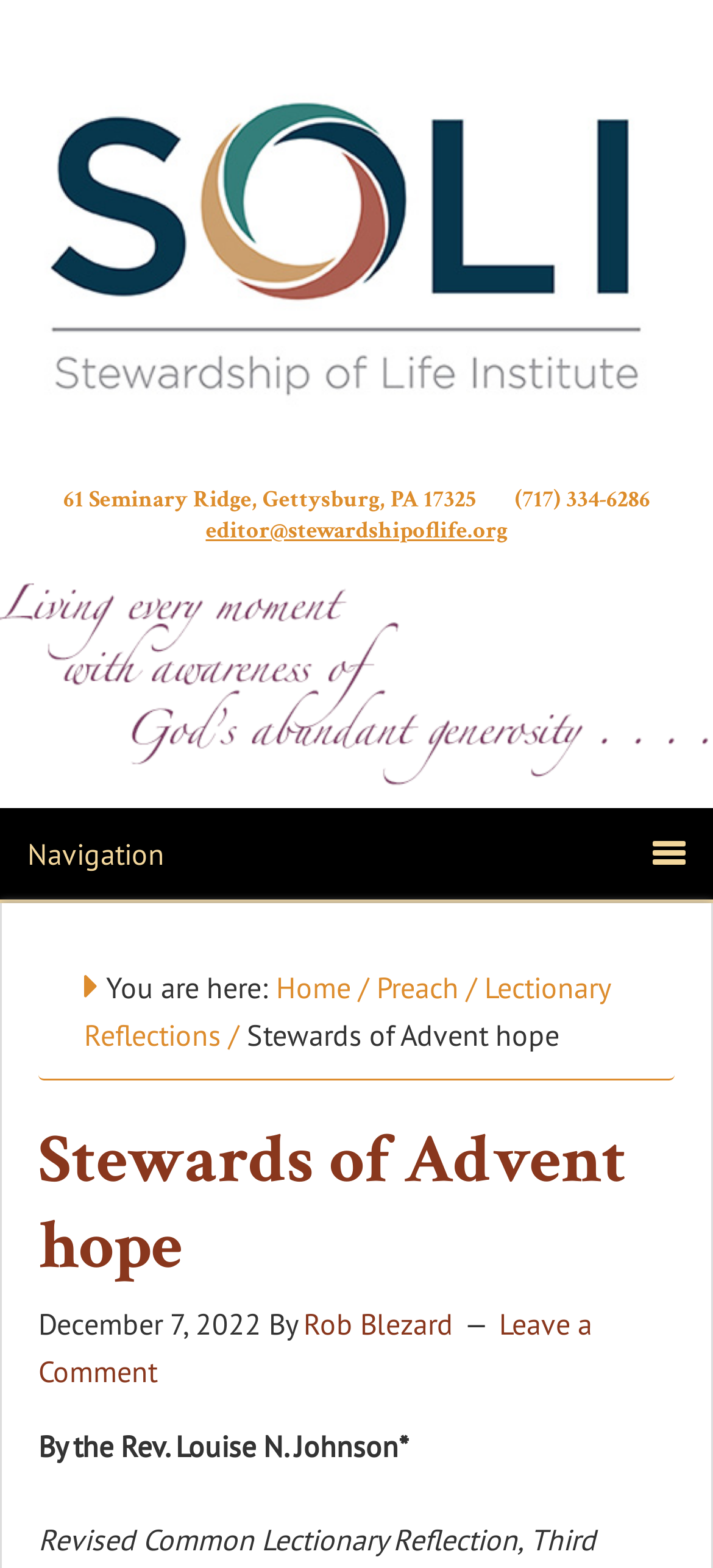Extract the bounding box coordinates for the described element: "Menu". The coordinates should be represented as four float numbers between 0 and 1: [left, top, right, bottom].

None